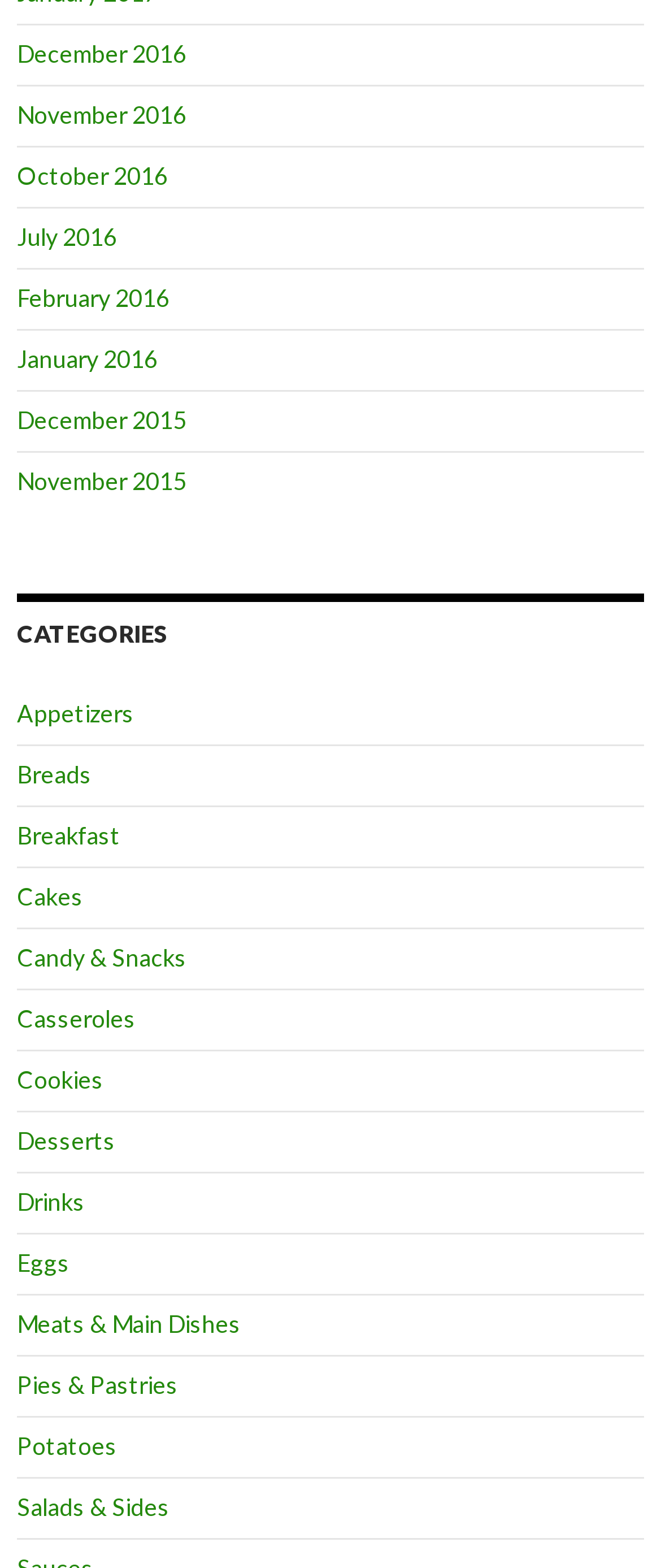Locate the bounding box coordinates of the segment that needs to be clicked to meet this instruction: "view December 2016 archives".

[0.026, 0.025, 0.282, 0.043]